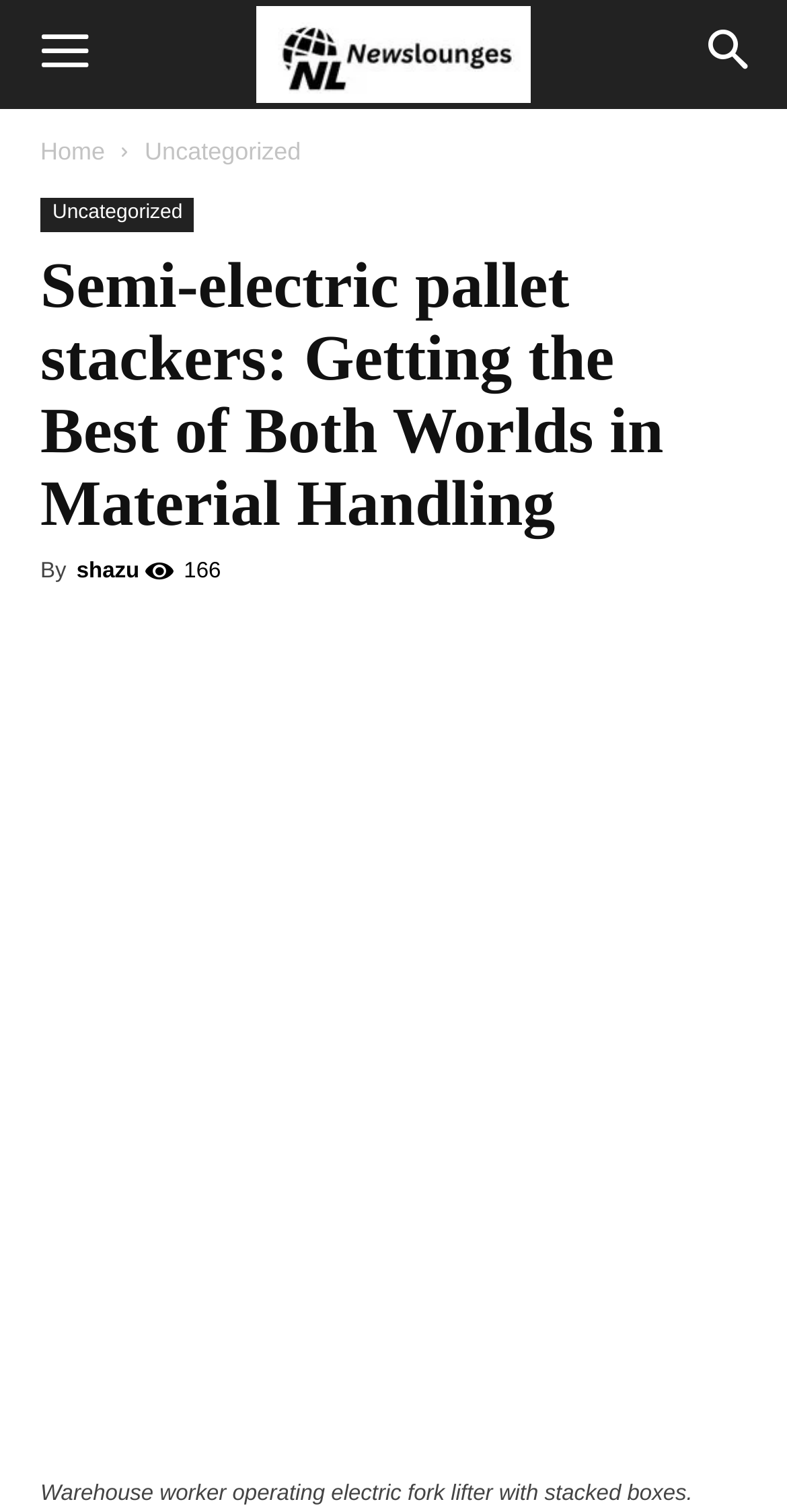Find the bounding box coordinates of the clickable region needed to perform the following instruction: "Go to the Uncategorized page". The coordinates should be provided as four float numbers between 0 and 1, i.e., [left, top, right, bottom].

[0.184, 0.091, 0.382, 0.109]